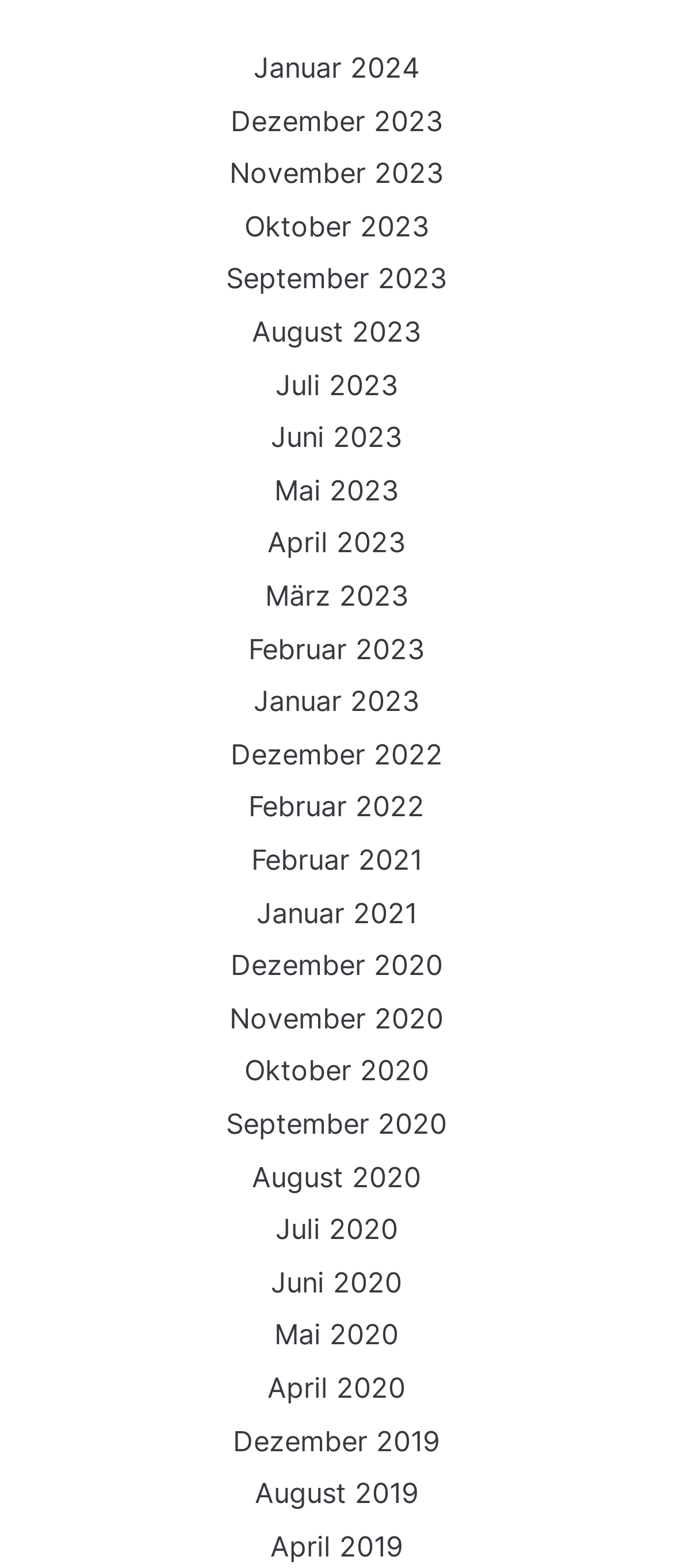What is the position of the link 'Juli 2023'?
Based on the screenshot, provide your answer in one word or phrase.

Above 'Juni 2023'